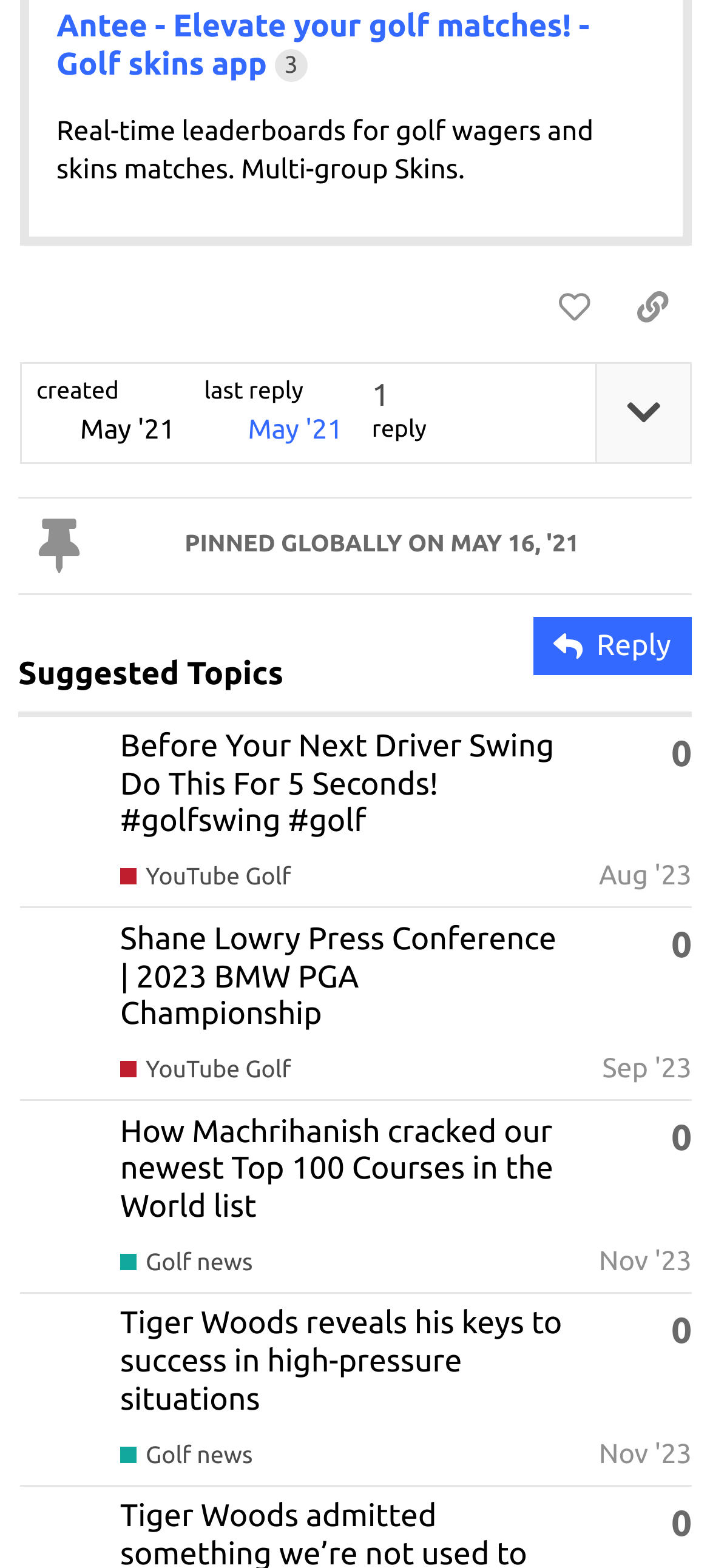Find the bounding box coordinates of the element you need to click on to perform this action: 'Like this post'. The coordinates should be represented by four float values between 0 and 1, in the format [left, top, right, bottom].

[0.753, 0.175, 0.864, 0.219]